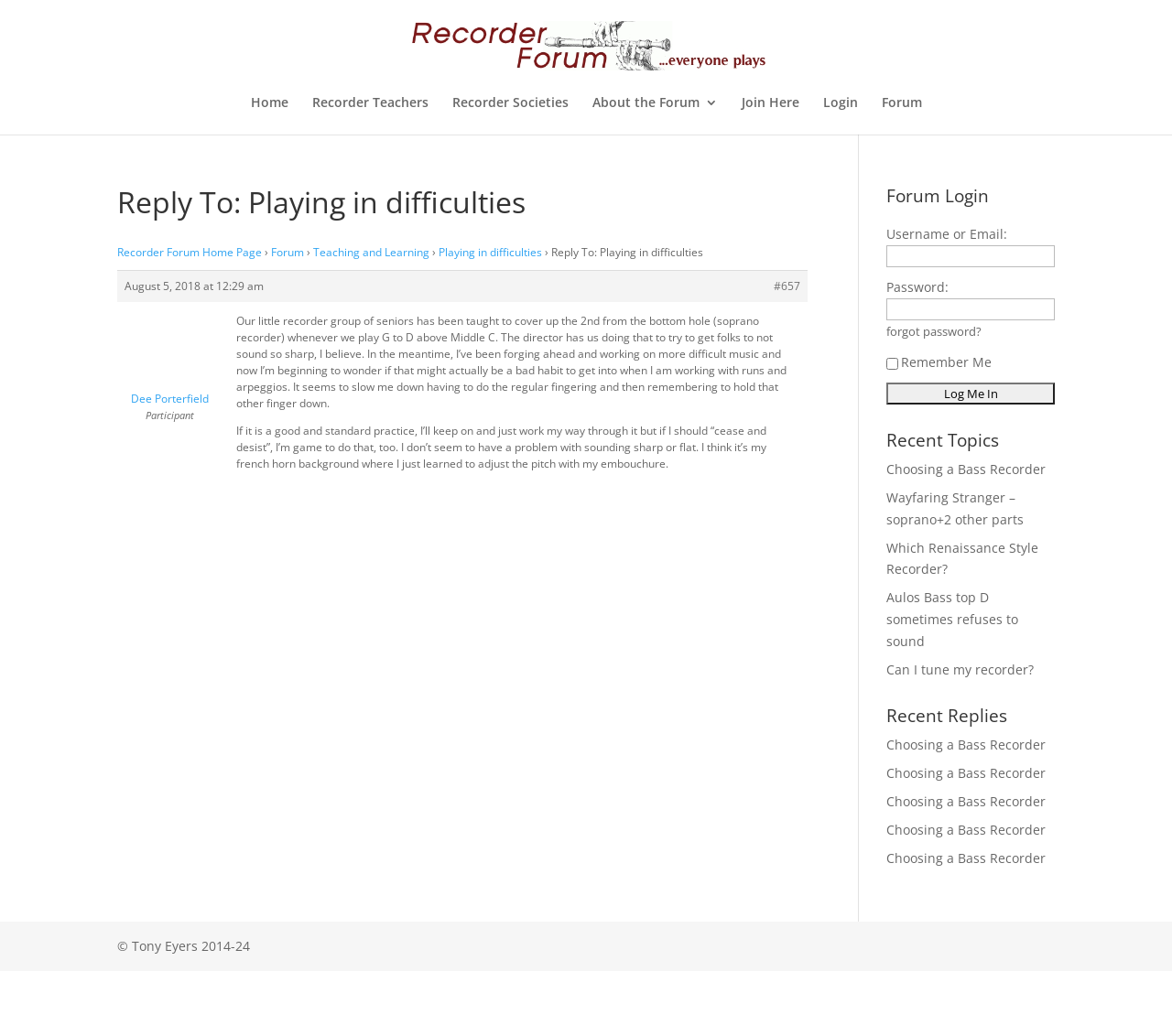Provide a one-word or short-phrase response to the question:
What is the topic of the discussion on the webpage?

Playing in difficulties